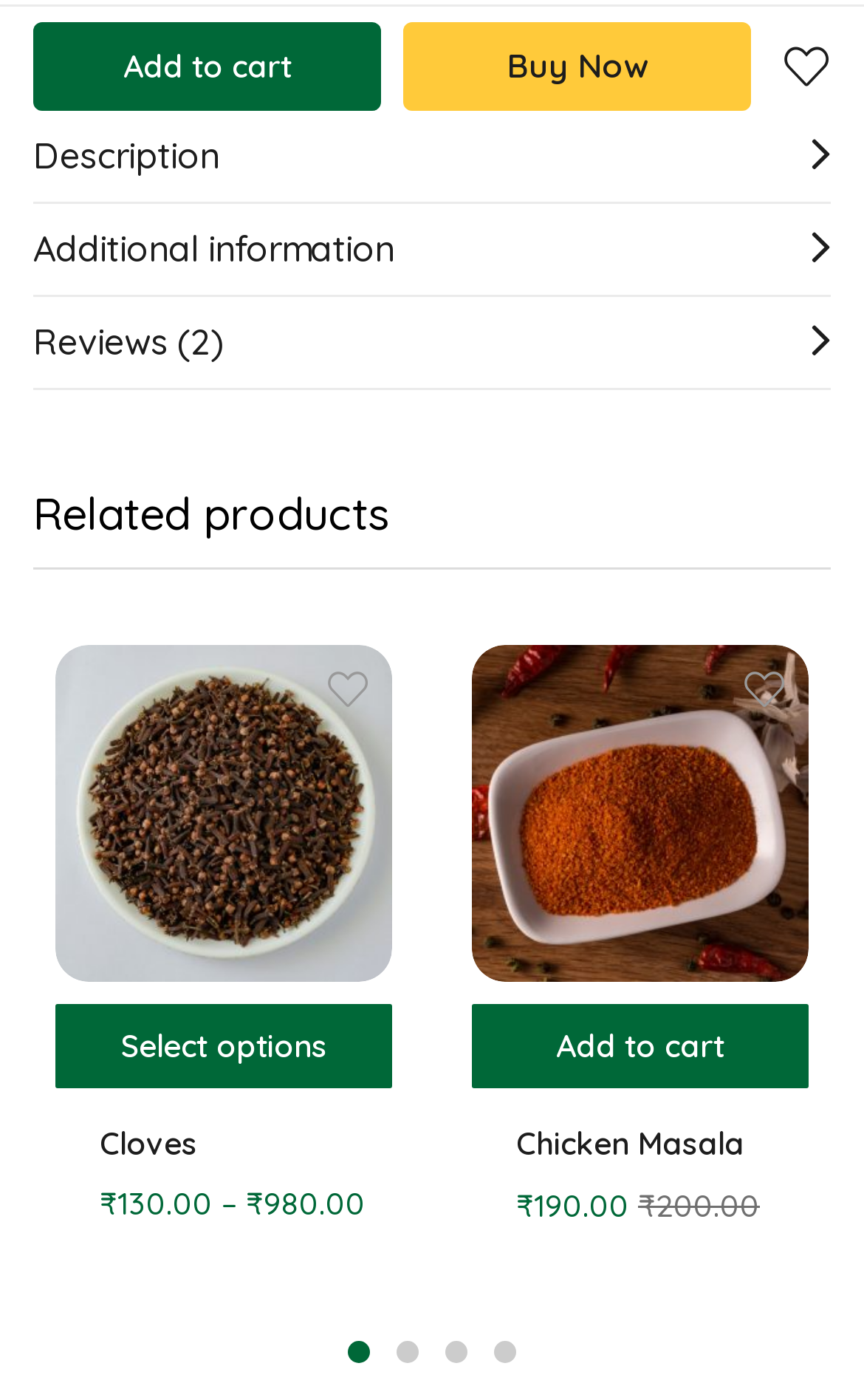How many reviews are there for the current product?
Using the image provided, answer with just one word or phrase.

2